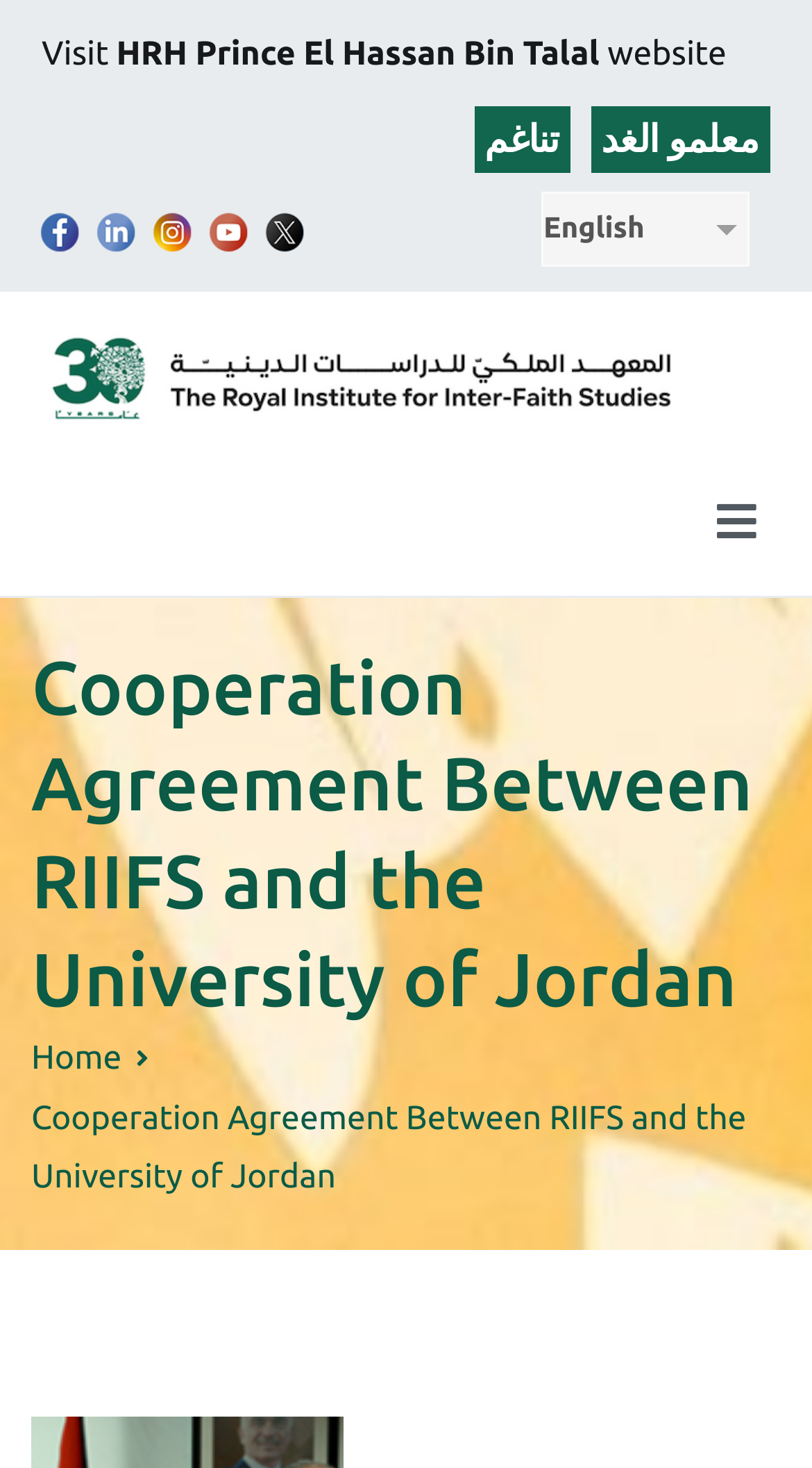Please find the bounding box coordinates of the element's region to be clicked to carry out this instruction: "Open the Primary Menu".

[0.883, 0.338, 0.932, 0.375]